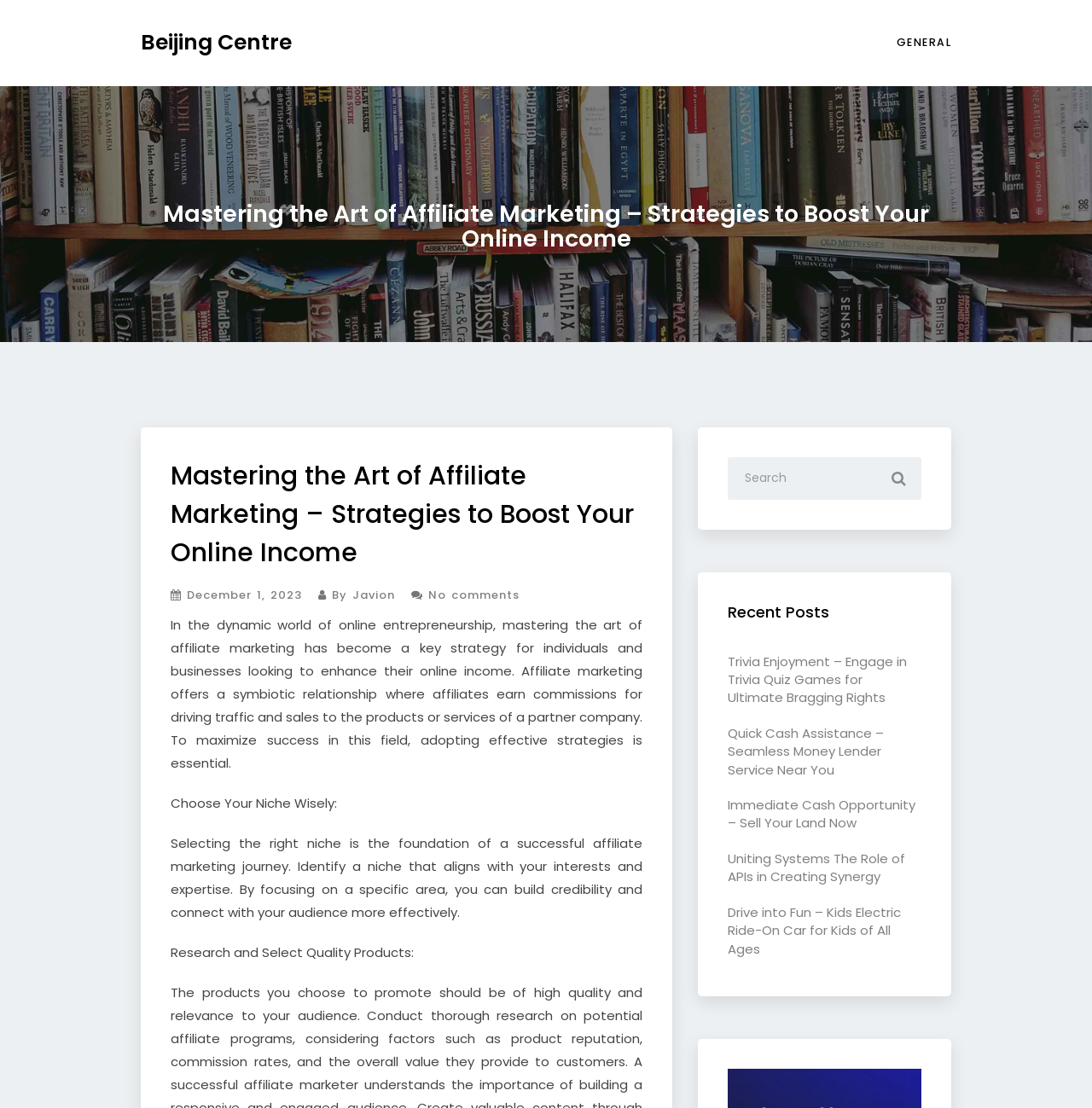Please identify the bounding box coordinates of the area that needs to be clicked to follow this instruction: "Click on Beijing Centre".

[0.129, 0.033, 0.267, 0.049]